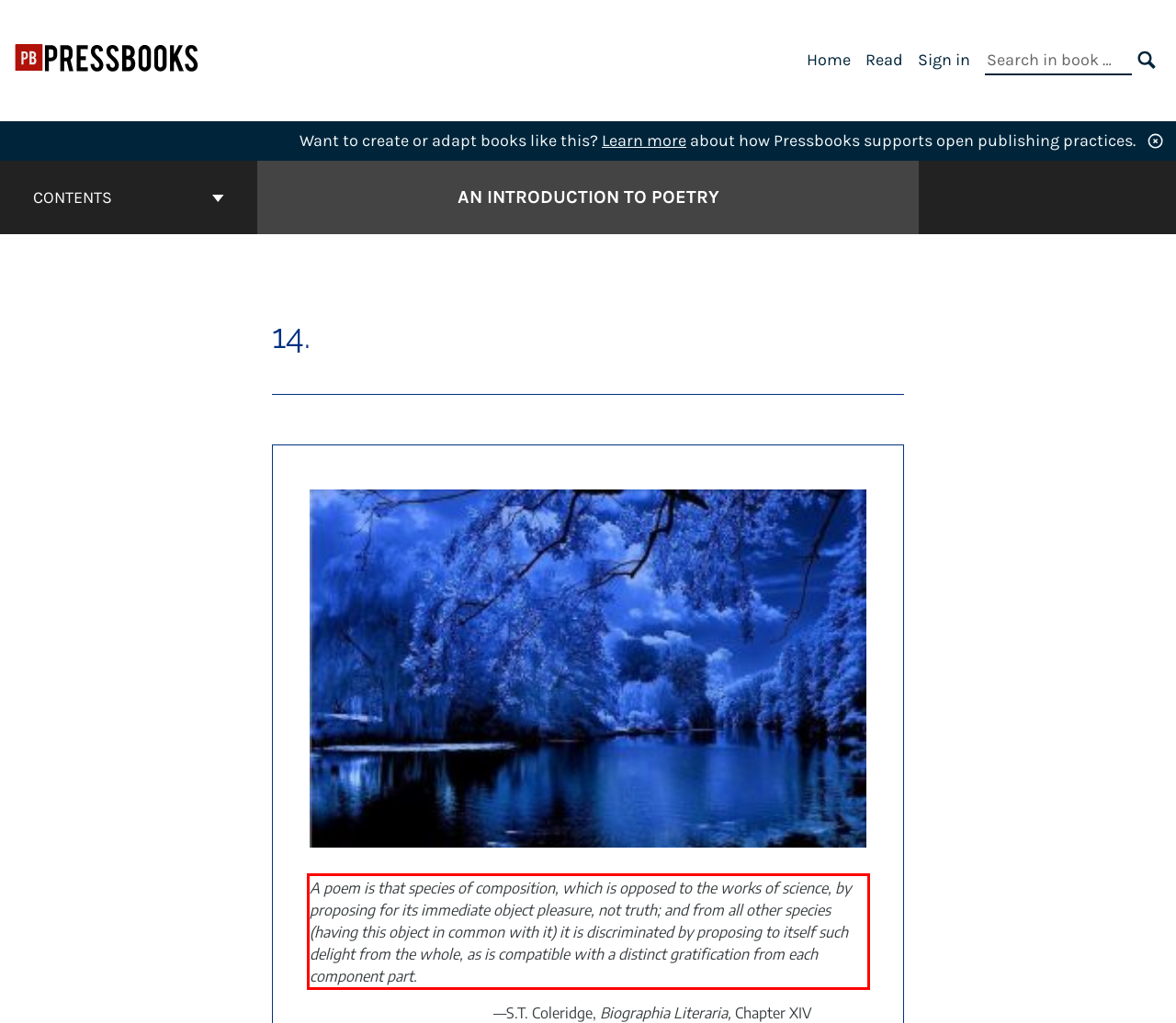You have a screenshot of a webpage with a UI element highlighted by a red bounding box. Use OCR to obtain the text within this highlighted area.

A poem is that species of composition, which is opposed to the works of science, by proposing for its immediate object pleasure, not truth; and from all other species (having this object in common with it) it is discriminated by proposing to itself such delight from the whole, as is compatible with a distinct gratification from each component part.